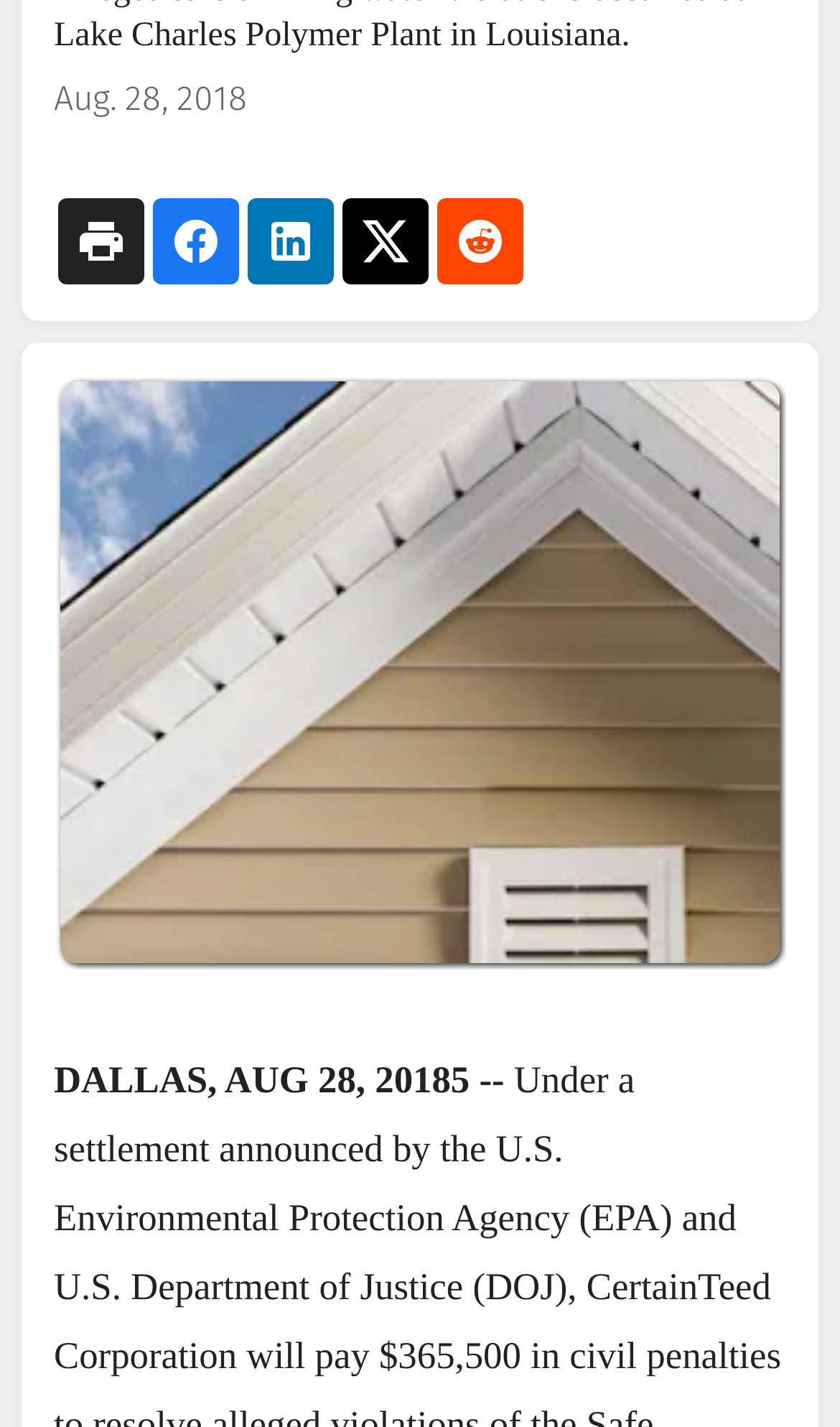Please predict the bounding box coordinates (top-left x, top-left y, bottom-right x, bottom-right y) for the UI element in the screenshot that fits the description: Contact Us

[0.0, 0.471, 0.082, 0.522]